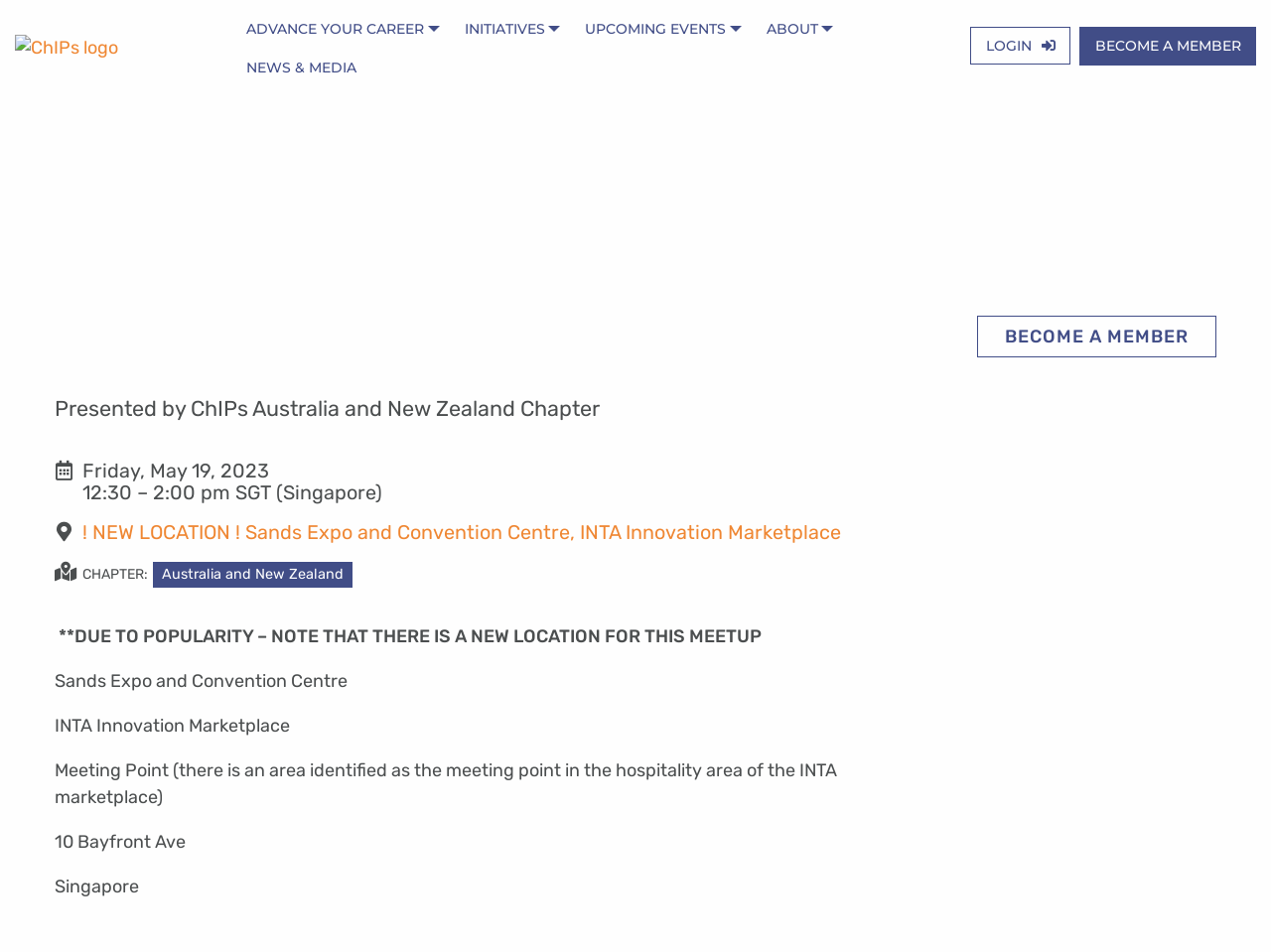Respond with a single word or phrase to the following question: What is the chapter of the organization?

Australia and New Zealand